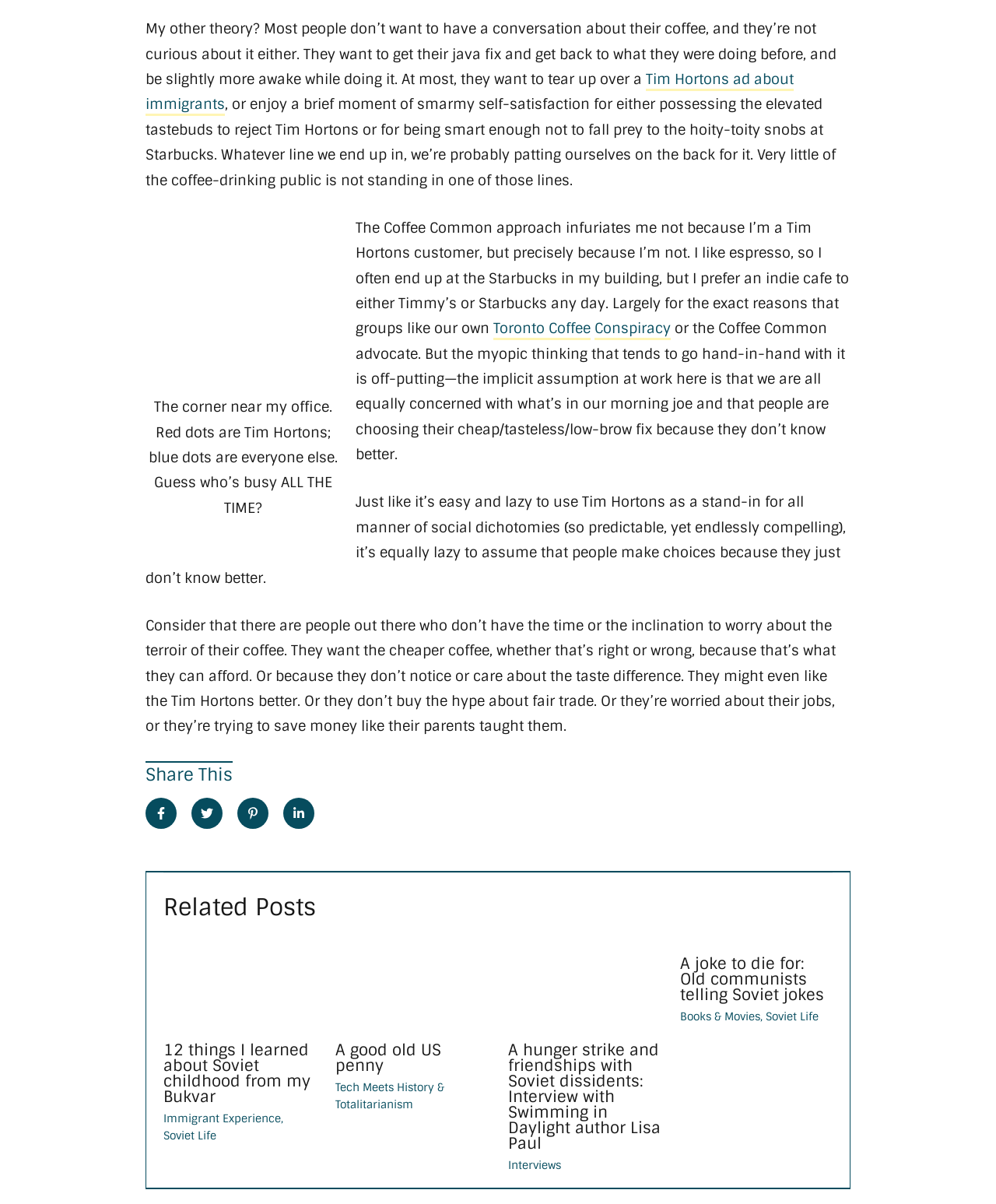Using the provided description Toronto Coffee, find the bounding box coordinates for the UI element. Provide the coordinates in (top-left x, top-left y, bottom-right x, bottom-right y) format, ensuring all values are between 0 and 1.

[0.495, 0.265, 0.593, 0.281]